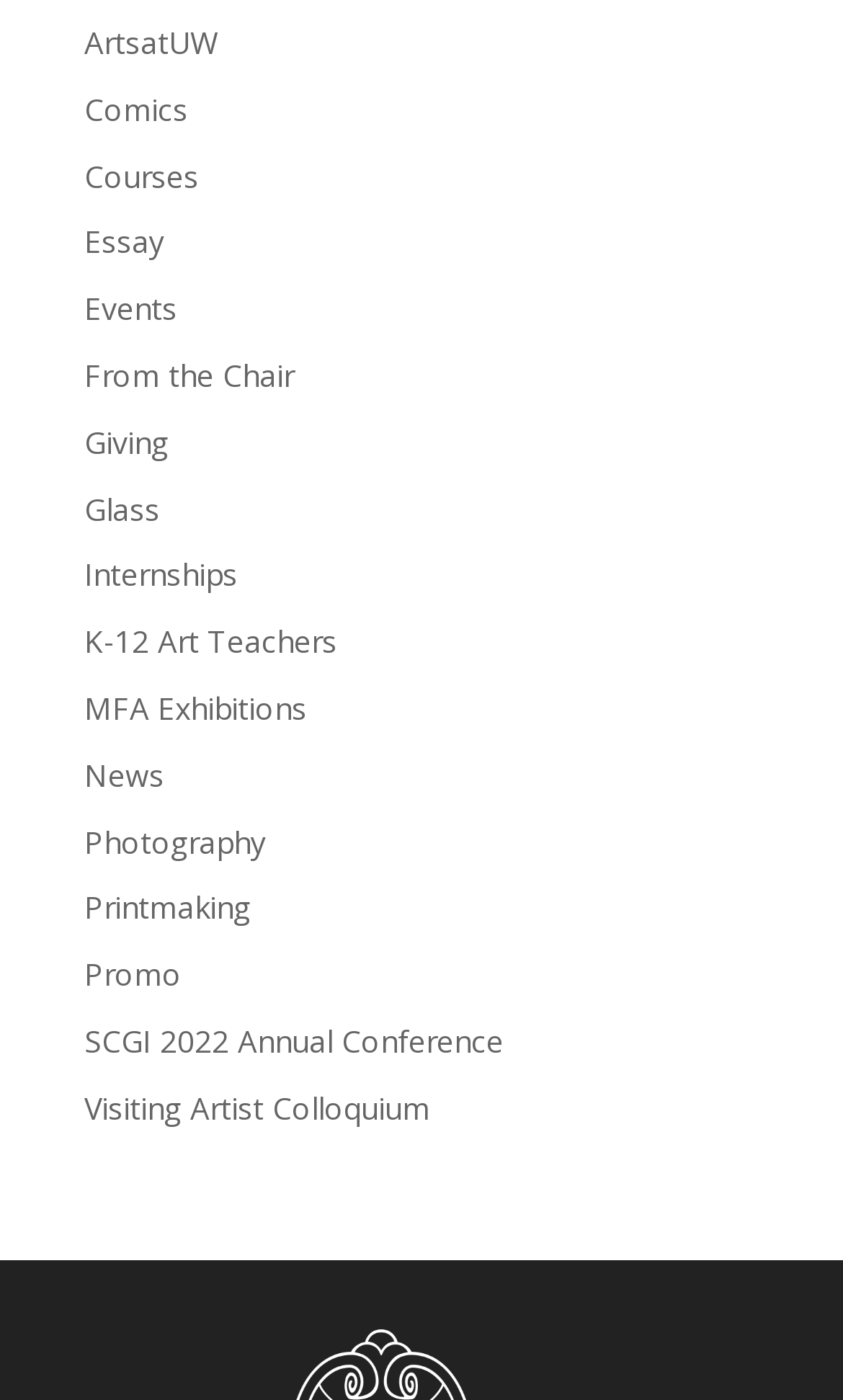Please specify the bounding box coordinates of the clickable region necessary for completing the following instruction: "read the latest News". The coordinates must consist of four float numbers between 0 and 1, i.e., [left, top, right, bottom].

[0.1, 0.539, 0.195, 0.568]